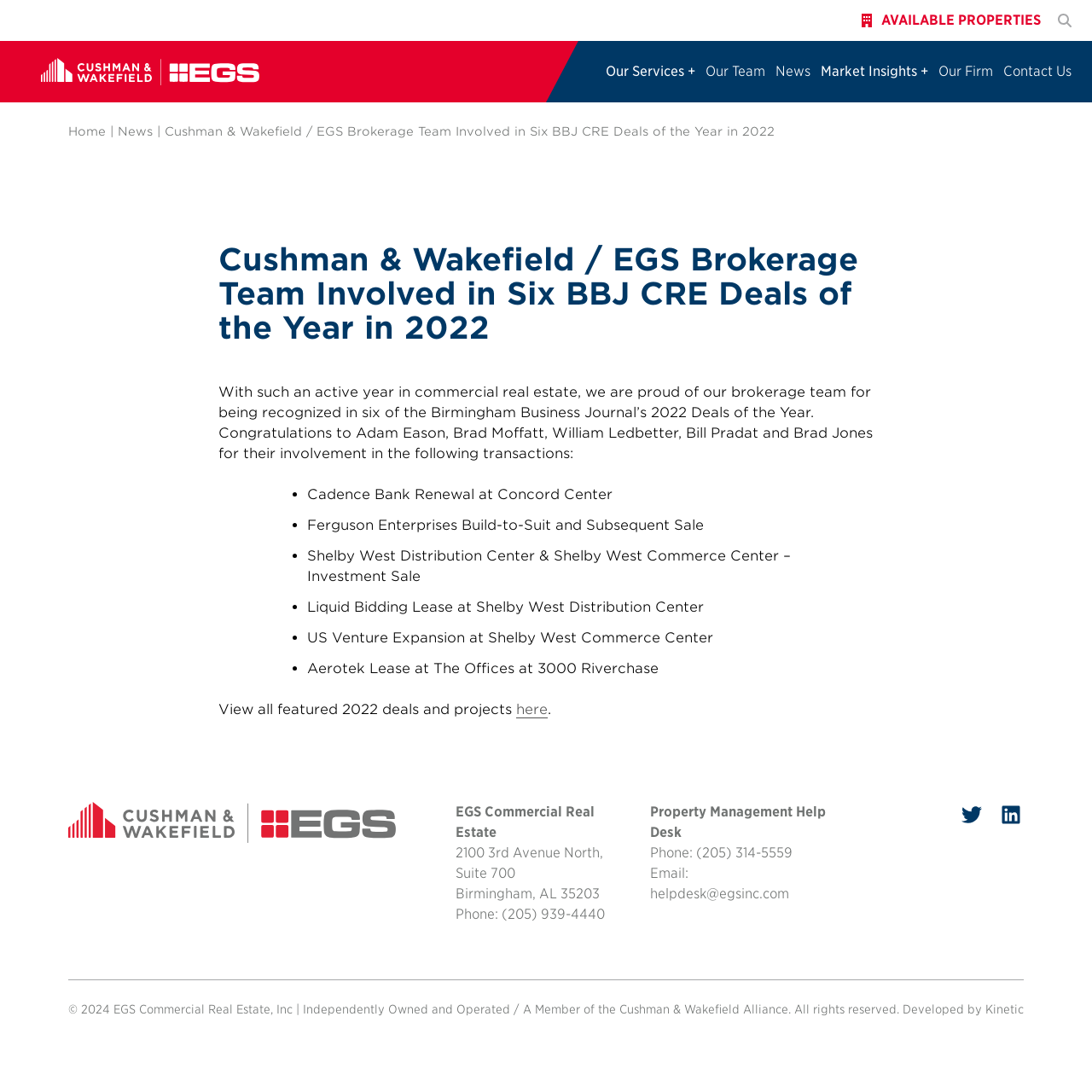Analyze the image and deliver a detailed answer to the question: What social media platforms are linked on the webpage?

The social media platforms linked on the webpage can be found at the bottom of the webpage, in the social media section. The two platforms linked are Twitter and LinkedIn.